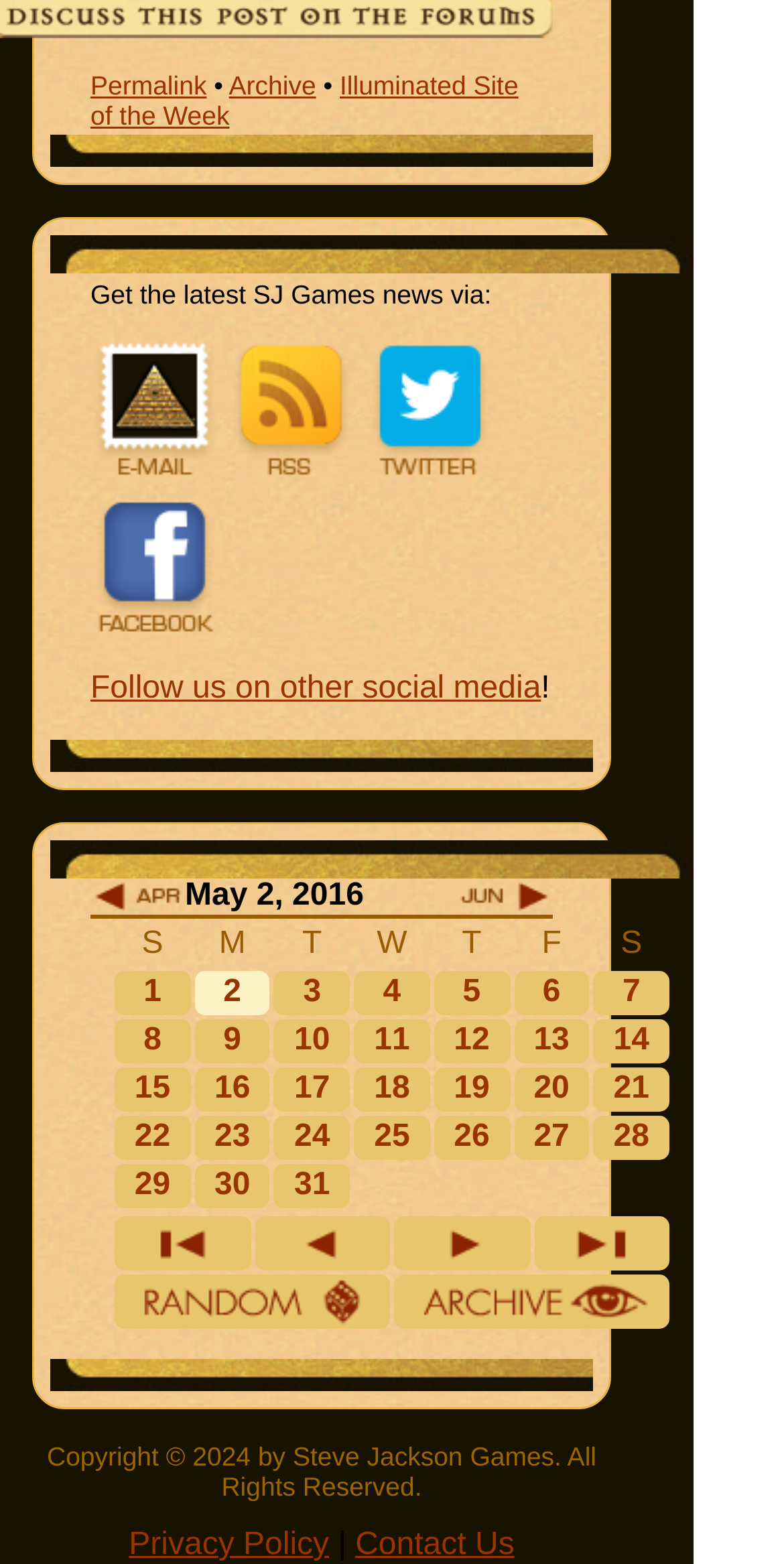How many social media platforms are listed?
Answer with a single word or short phrase according to what you see in the image.

4